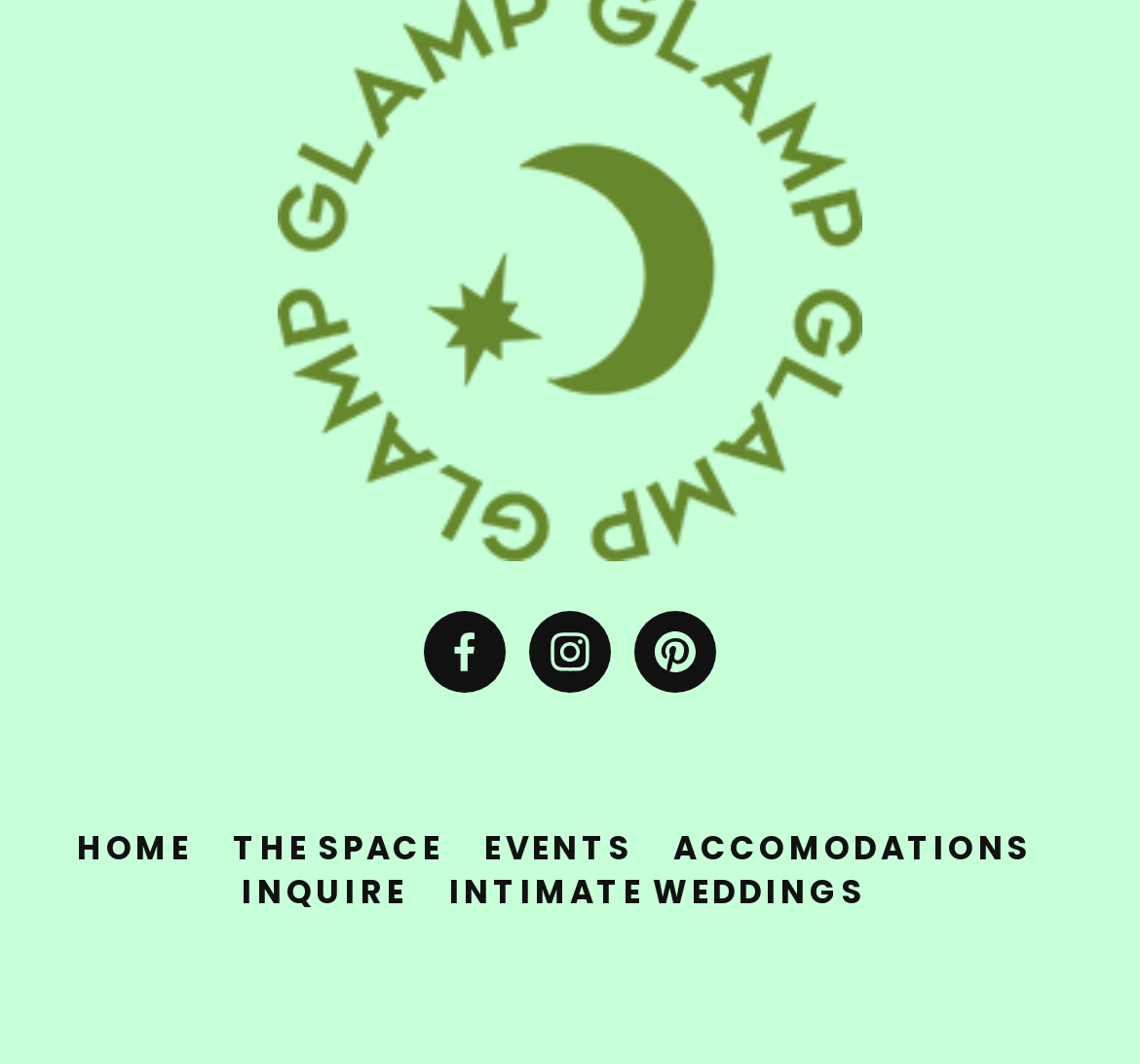Locate and provide the bounding box coordinates for the HTML element that matches this description: "aria-label="The Cordelle"".

[0.556, 0.574, 0.628, 0.651]